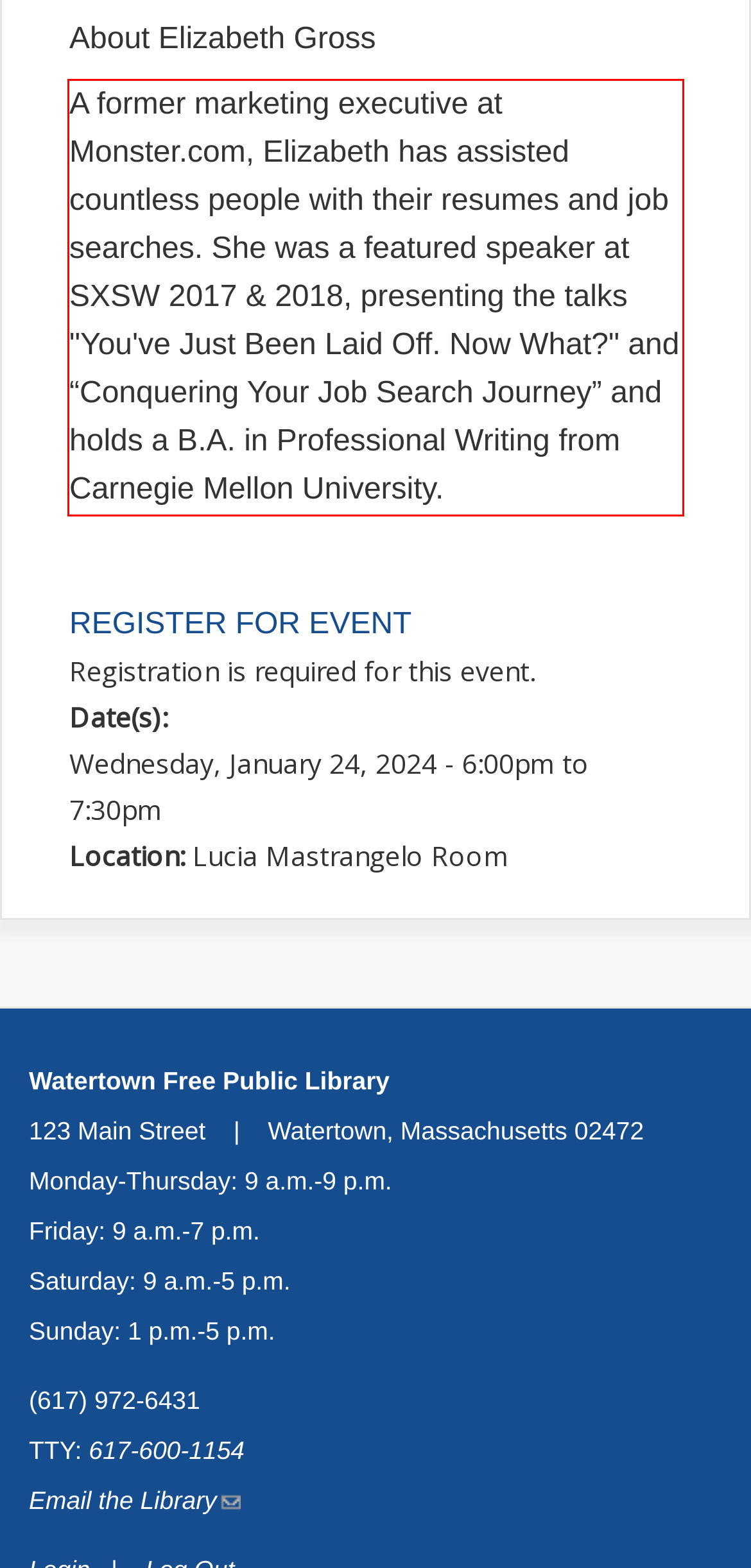Please identify and extract the text from the UI element that is surrounded by a red bounding box in the provided webpage screenshot.

A former marketing executive at Monster.com, Elizabeth has assisted countless people with their resumes and job searches. She was a featured speaker at SXSW 2017 & 2018, presenting the talks "You've Just Been Laid Off. Now What?" and “Conquering Your Job Search Journey” and holds a B.A. in Professional Writing from Carnegie Mellon University.